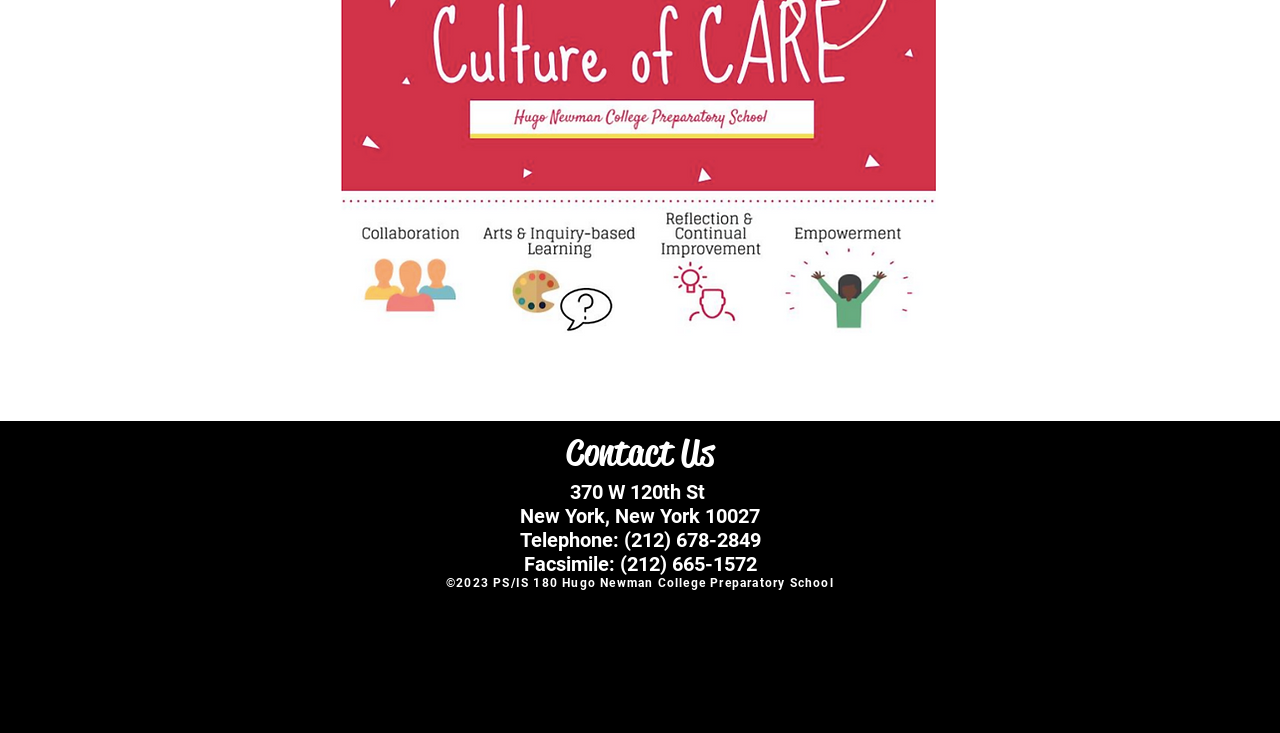Use a single word or phrase to respond to the question:
What is the telephone number of the college?

(212) 678-2849